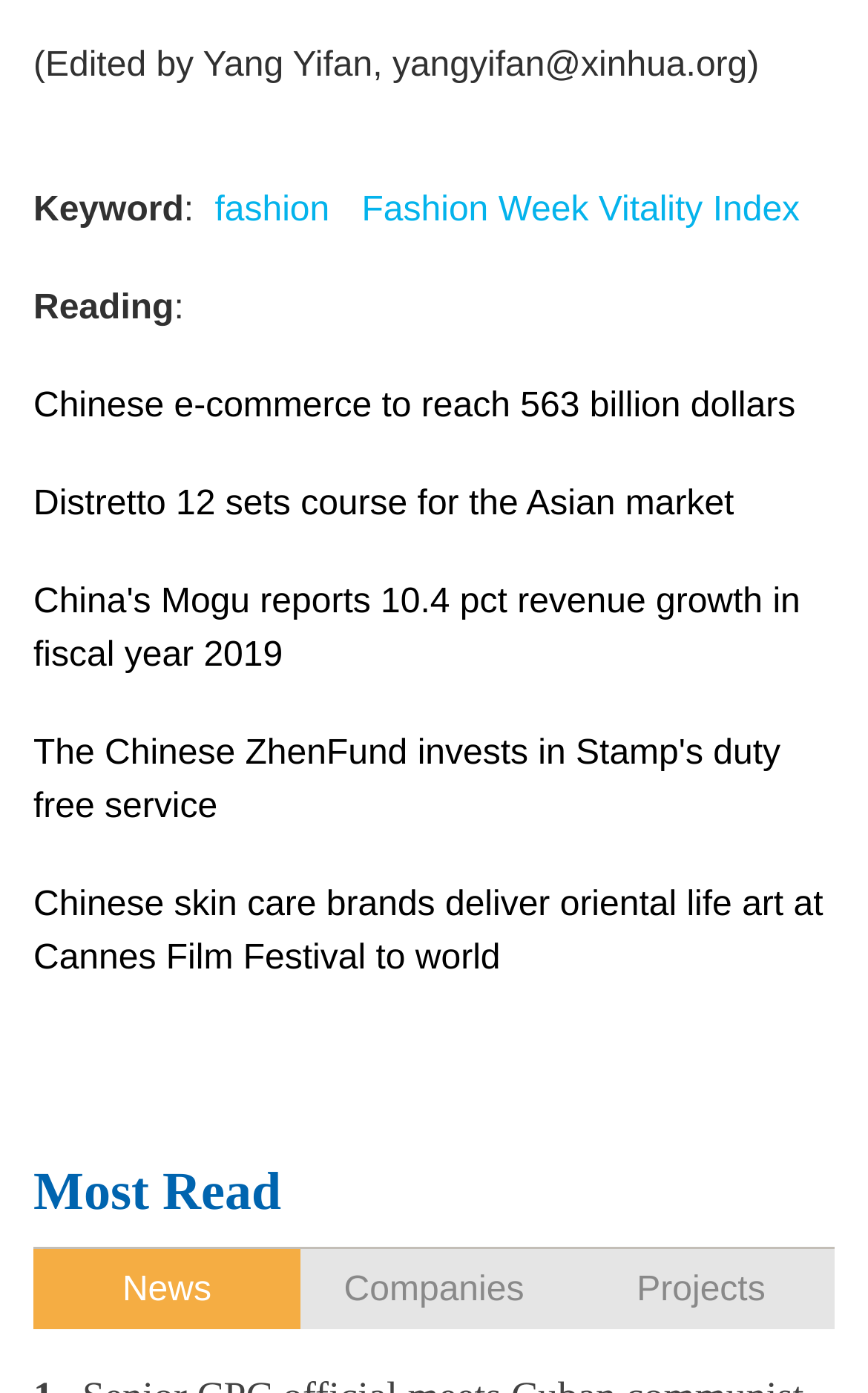How many links are provided under the 'Reading' section?
Utilize the information in the image to give a detailed answer to the question.

The 'Reading' section is labeled with the text 'Reading:' and has four links provided below it, namely 'Chinese e-commerce to reach 563 billion dollars', 'Distretto 12 sets course for the Asian market', 'China's Mogu reports 10.4 pct revenue growth in fiscal year 2019', and 'The Chinese ZhenFund invests in Stamp's duty free service'.